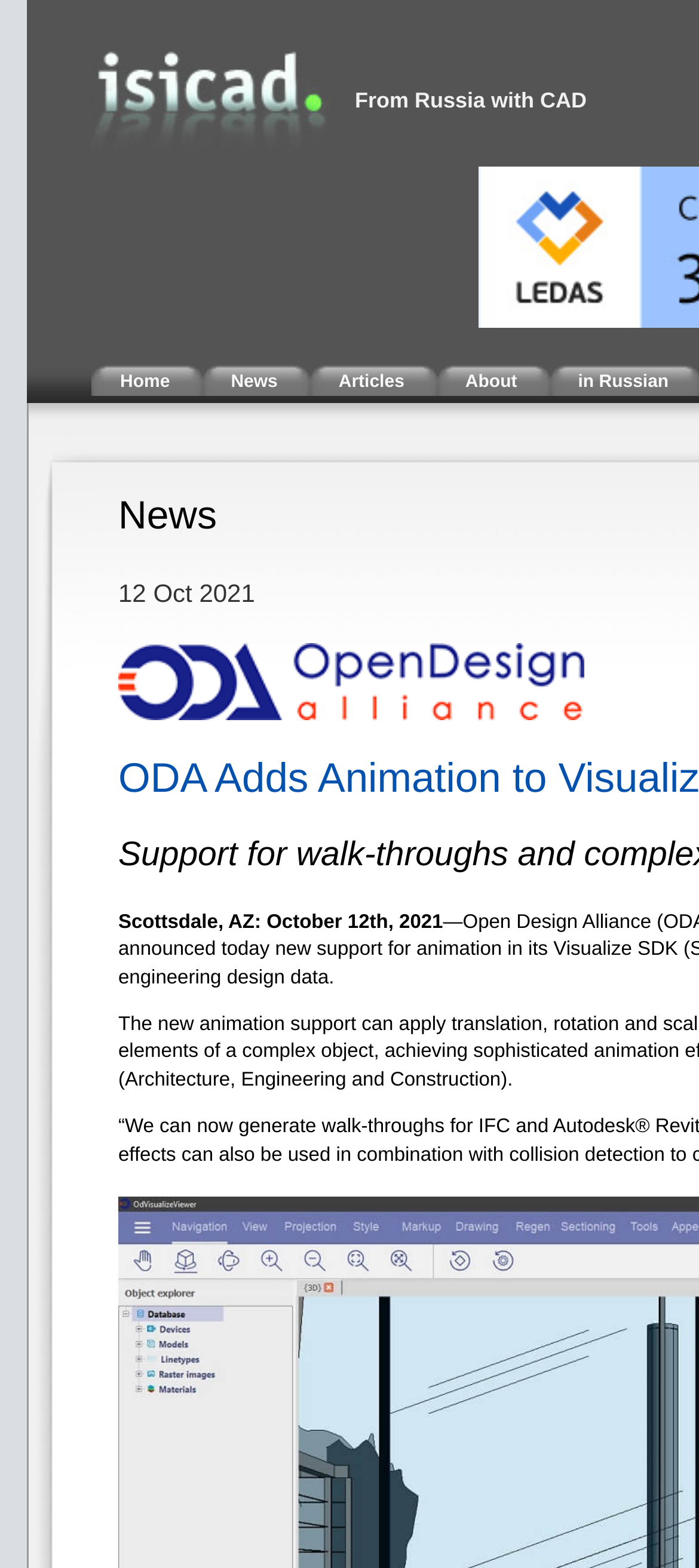Respond to the question with just a single word or phrase: 
How many links are present in the top navigation bar?

4